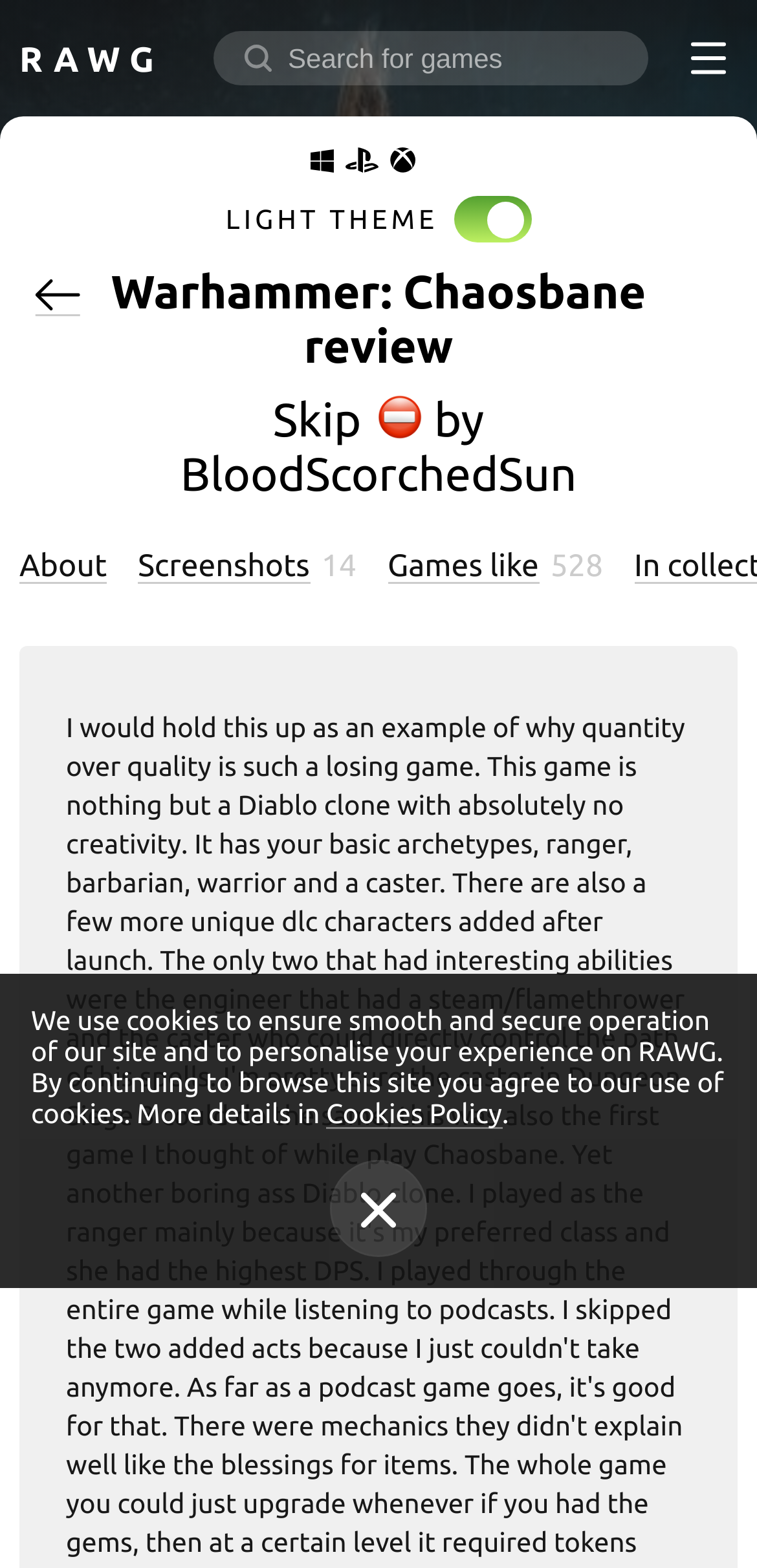What is the name of the game being reviewed?
Using the image, give a concise answer in the form of a single word or short phrase.

Warhammer: Chaosbane